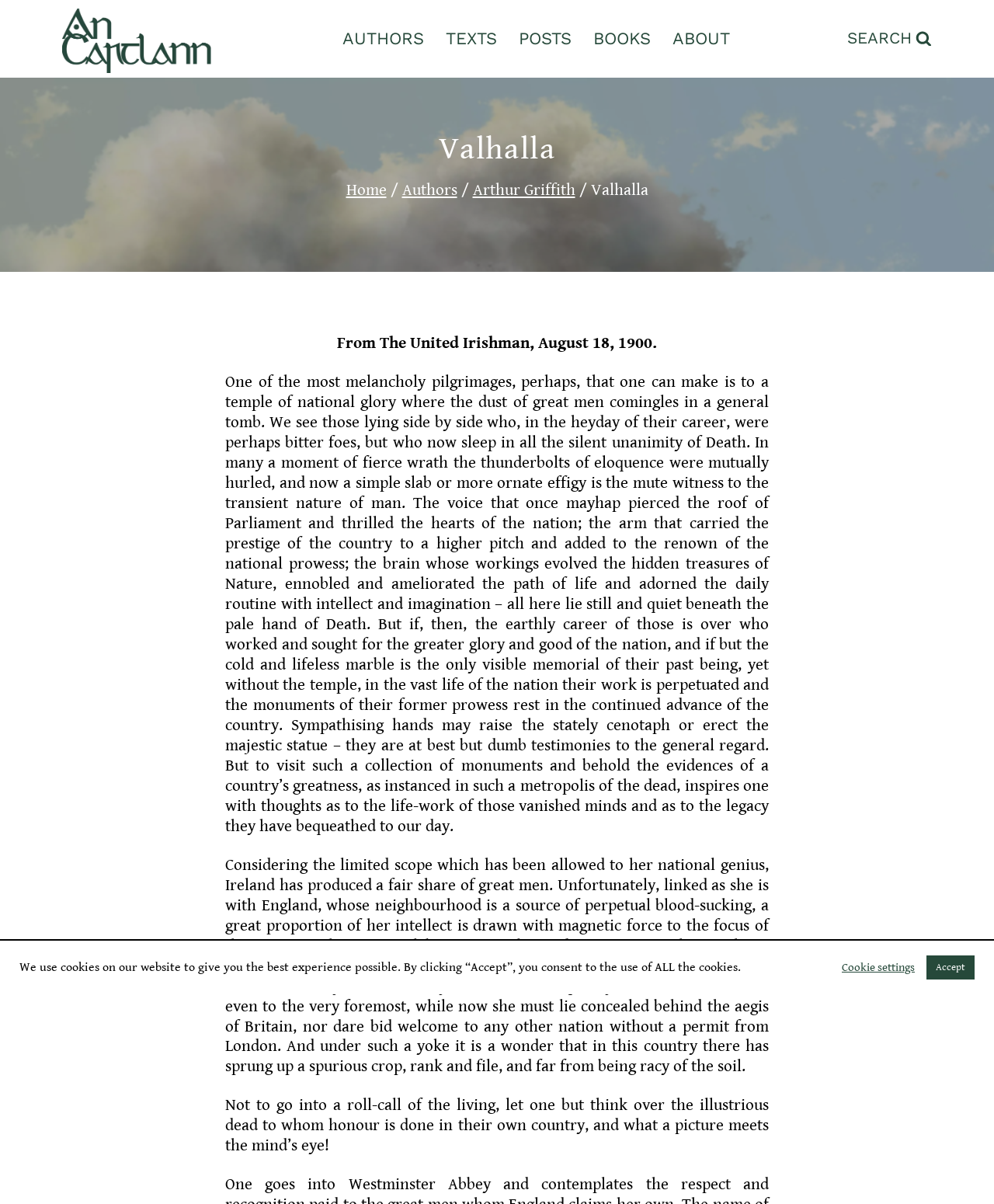Determine the bounding box for the HTML element described here: "Scroll to top". The coordinates should be given as [left, top, right, bottom] with each number being a float between 0 and 1.

[0.941, 0.803, 0.977, 0.832]